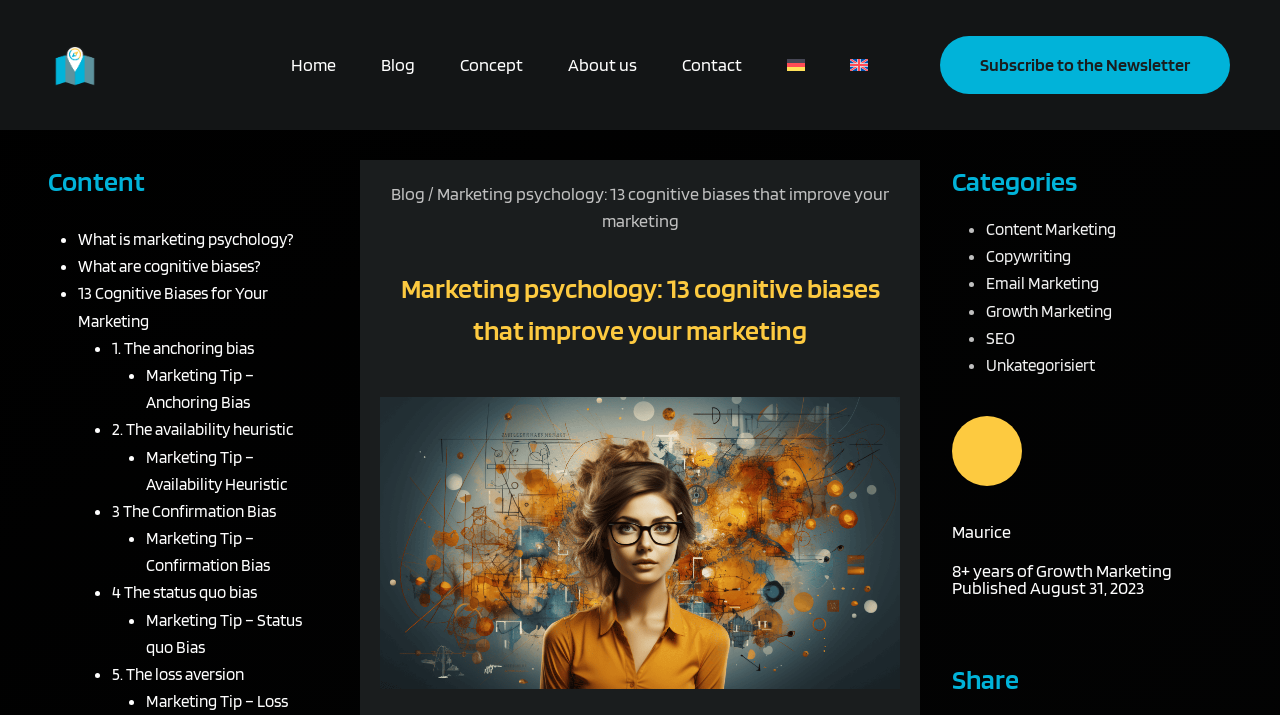Highlight the bounding box of the UI element that corresponds to this description: "Concept".

[0.341, 0.06, 0.426, 0.121]